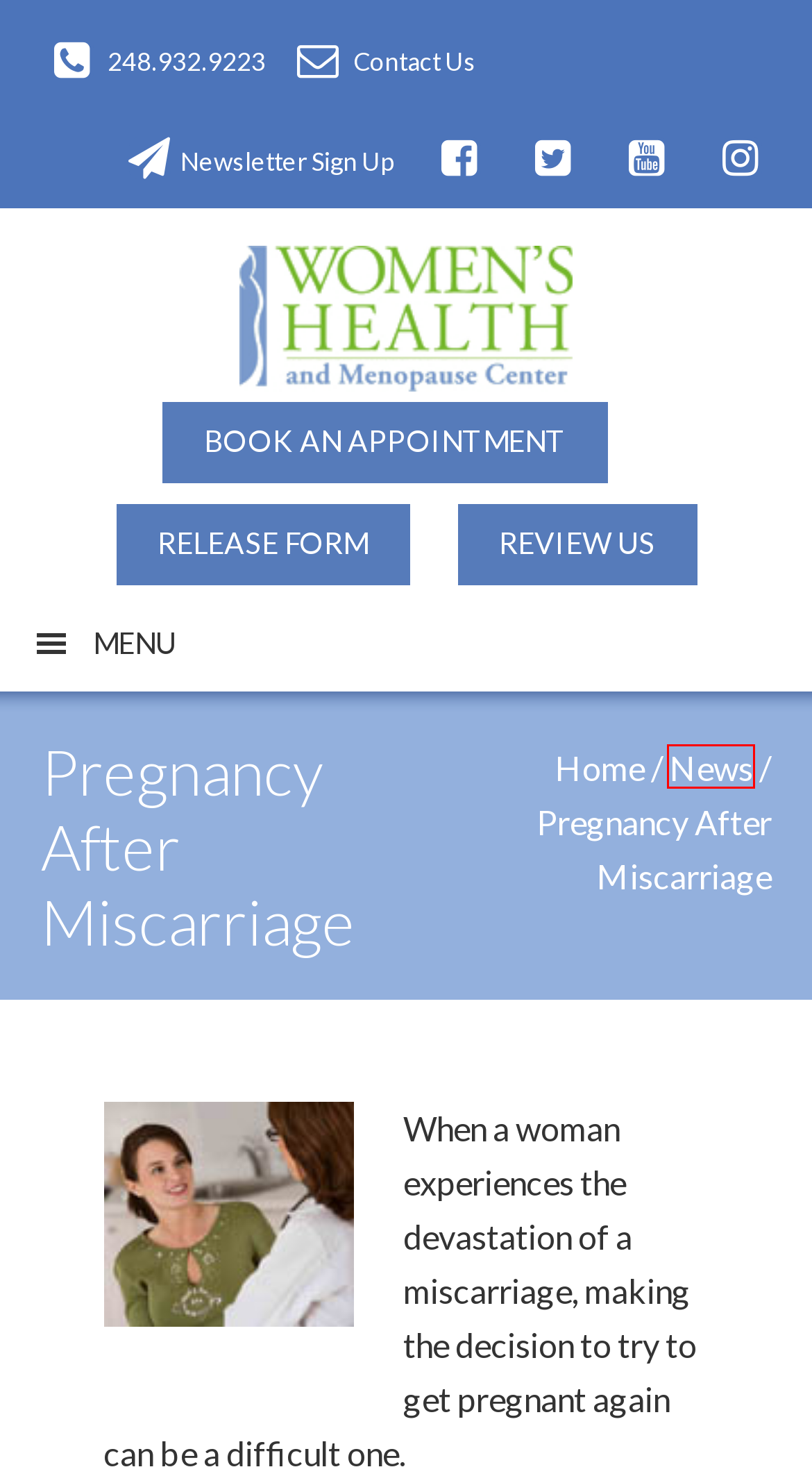Given a screenshot of a webpage with a red bounding box highlighting a UI element, determine which webpage description best matches the new webpage that appears after clicking the highlighted element. Here are the candidates:
A. Newsletter Sign Up
B. Women's Health and Menopause Center | OB/GYN West Bloomfield, MI
C. Contact
D. News
E. Feedback
F. West Bloomfield Prior Release - Formstack
G. COVID-19
H. Blog

D